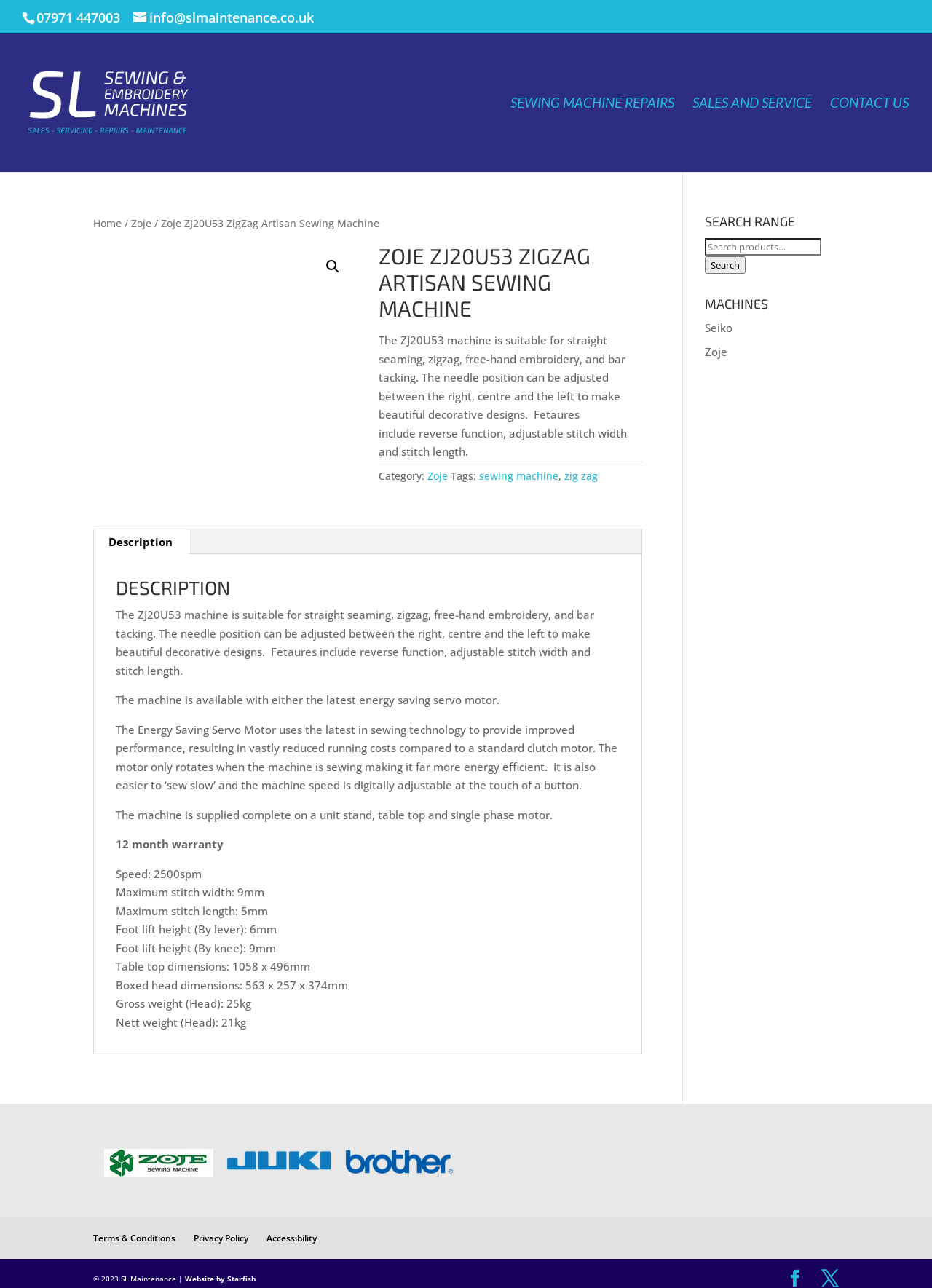Extract the main heading from the webpage content.

ZOJE ZJ20U53 ZIGZAG ARTISAN SEWING MACHINE